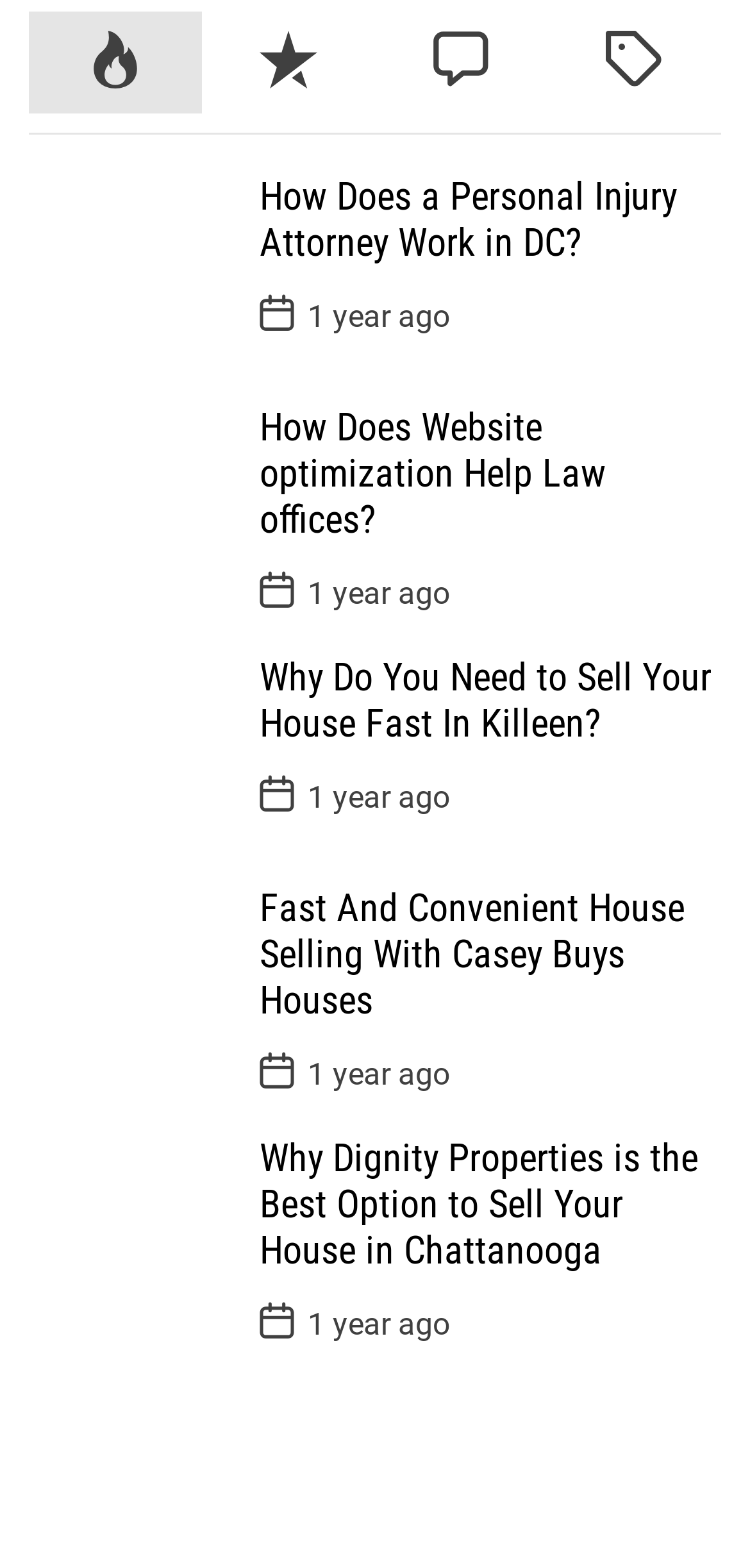What is the topic of the fourth article?
Give a one-word or short phrase answer based on the image.

House Selling